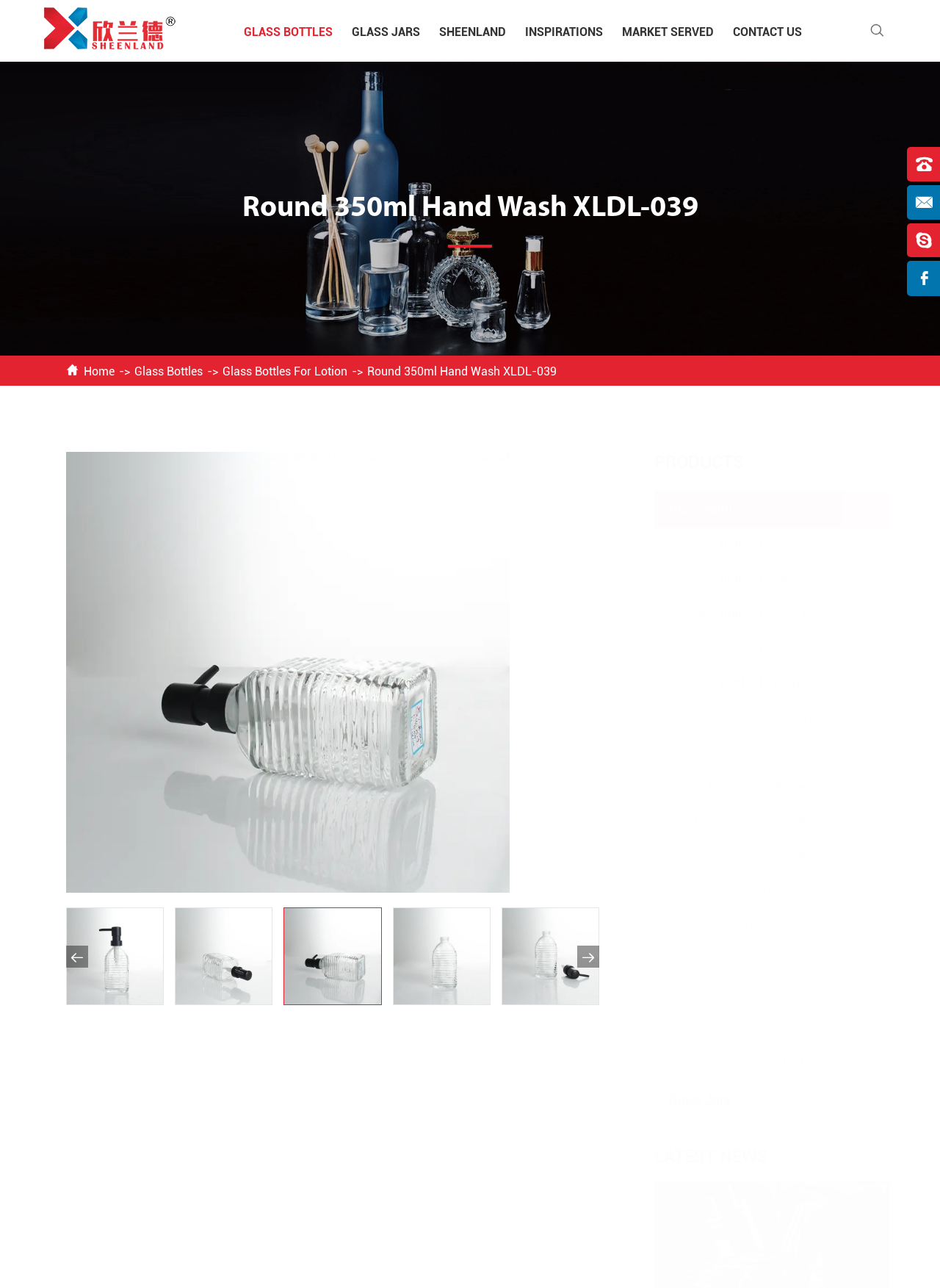Locate the bounding box coordinates of the element that should be clicked to execute the following instruction: "Click the 'GLASS BOTTLES' link".

[0.259, 0.019, 0.354, 0.03]